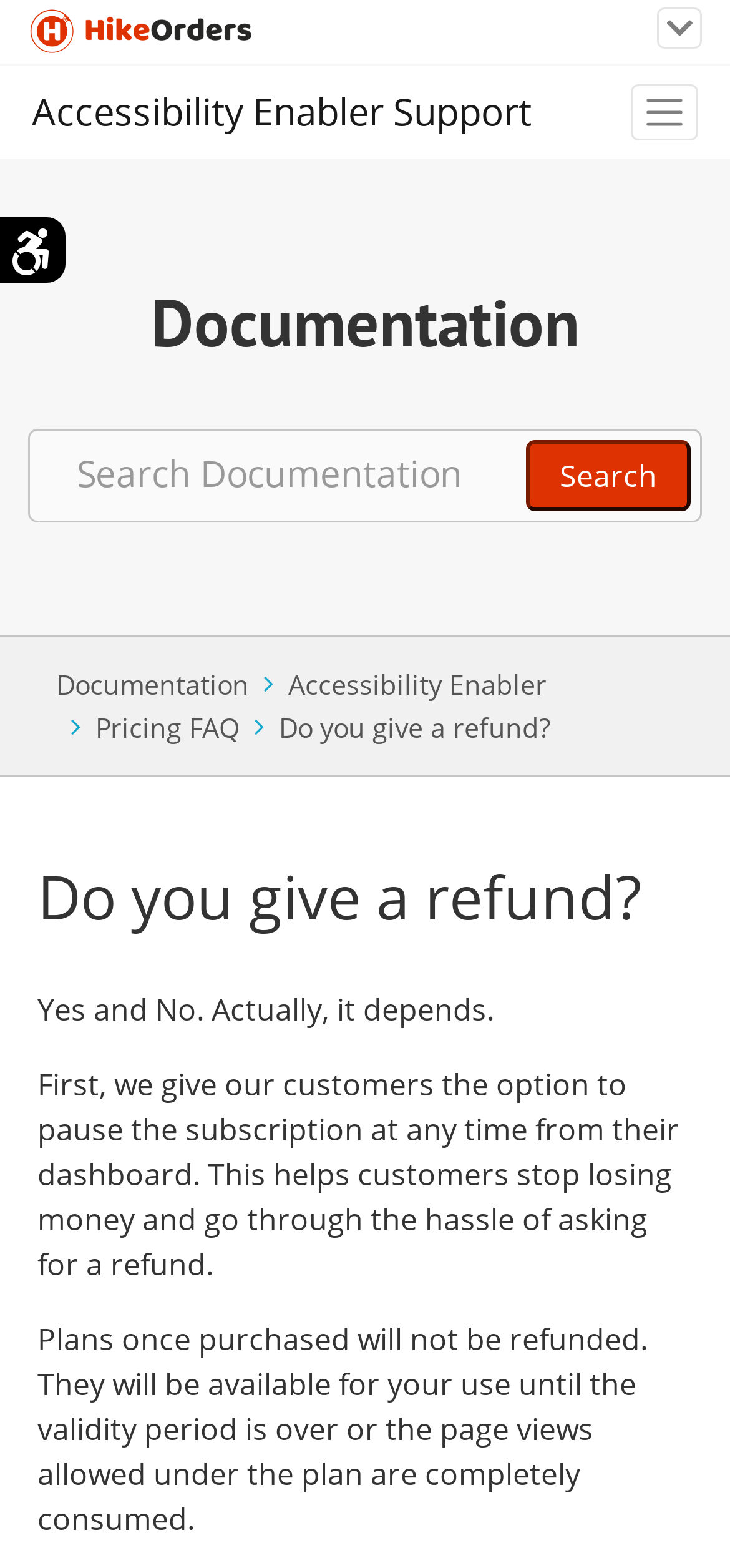Find the bounding box of the UI element described as: "Accessibility Enabler". The bounding box coordinates should be given as four float values between 0 and 1, i.e., [left, top, right, bottom].

[0.395, 0.425, 0.749, 0.448]